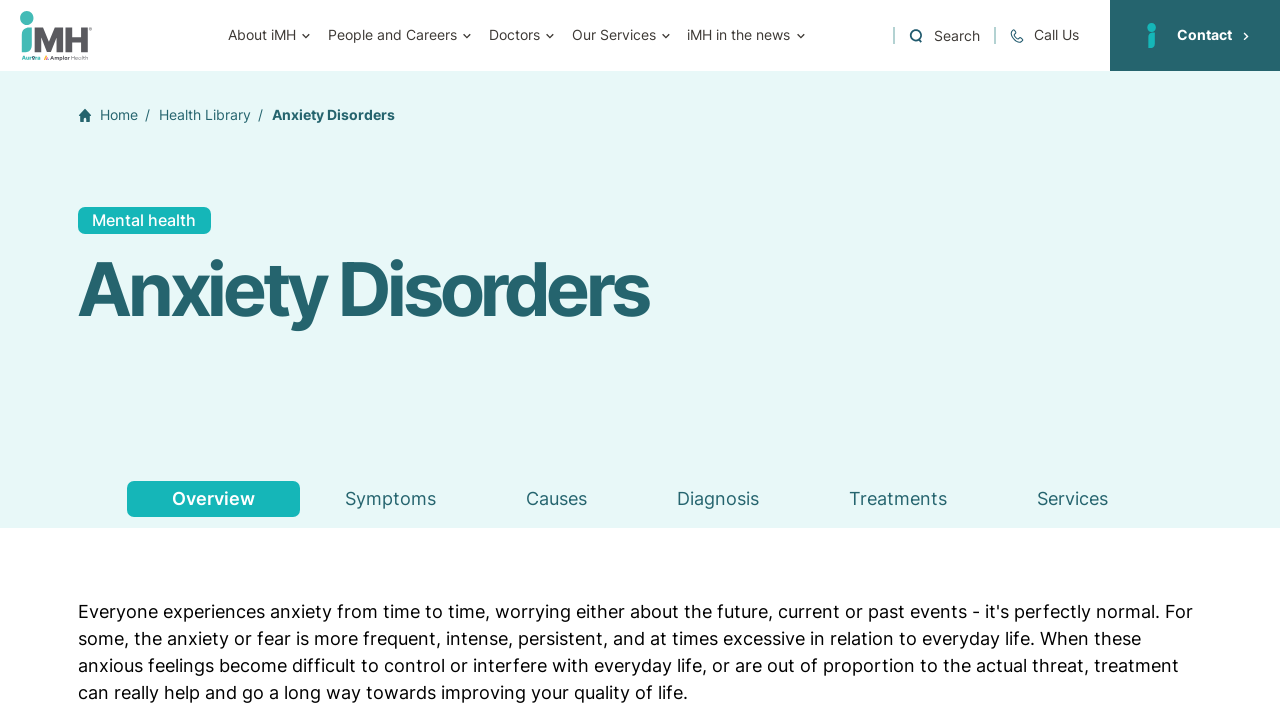Identify the bounding box for the described UI element: "Teach in China".

None